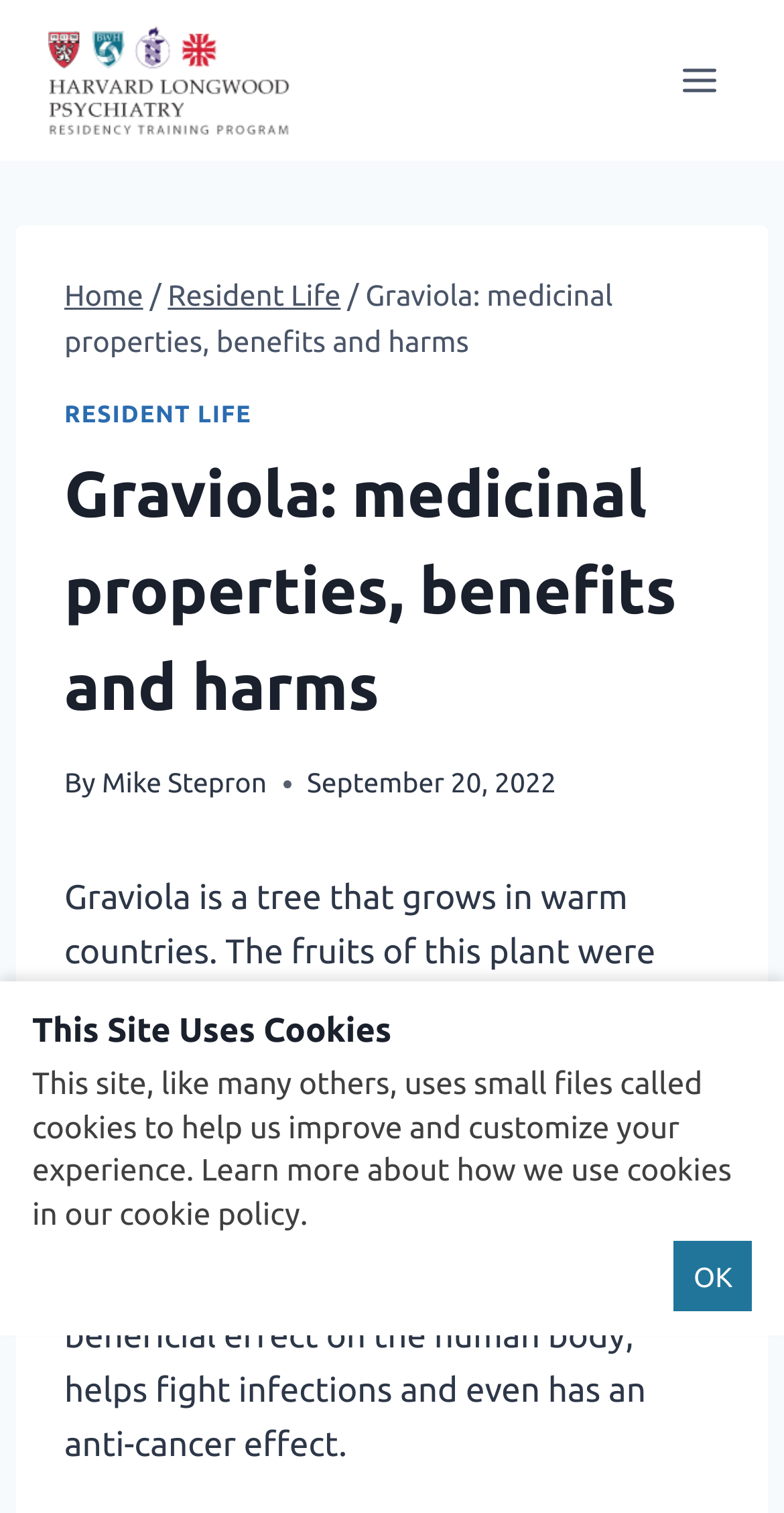Please find the main title text of this webpage.

Graviola: medicinal properties, benefits and harms